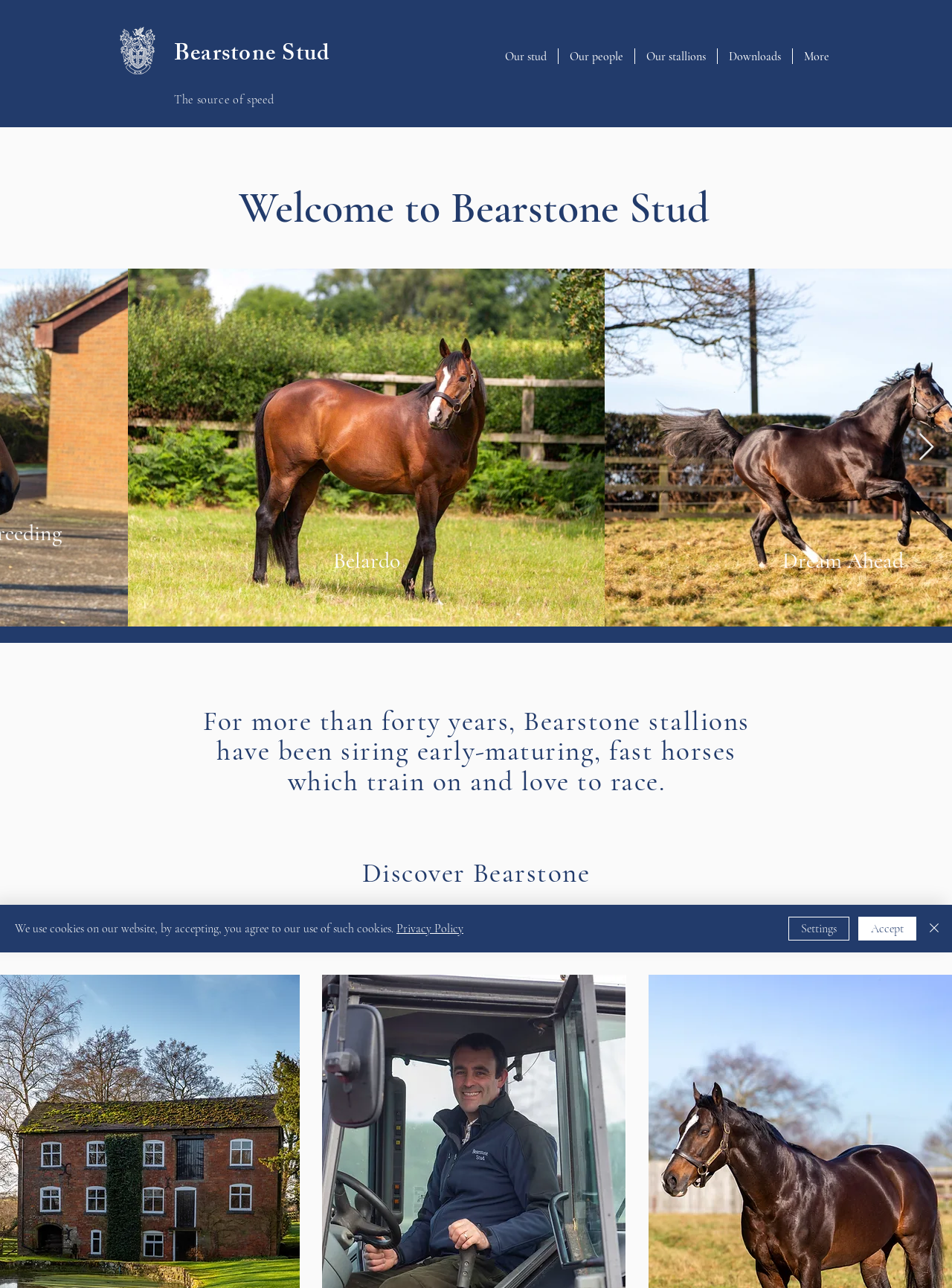Locate the bounding box coordinates of the area to click to fulfill this instruction: "Read more about Bearstone". The bounding box should be presented as four float numbers between 0 and 1, in the order [left, top, right, bottom].

[0.38, 0.665, 0.62, 0.691]